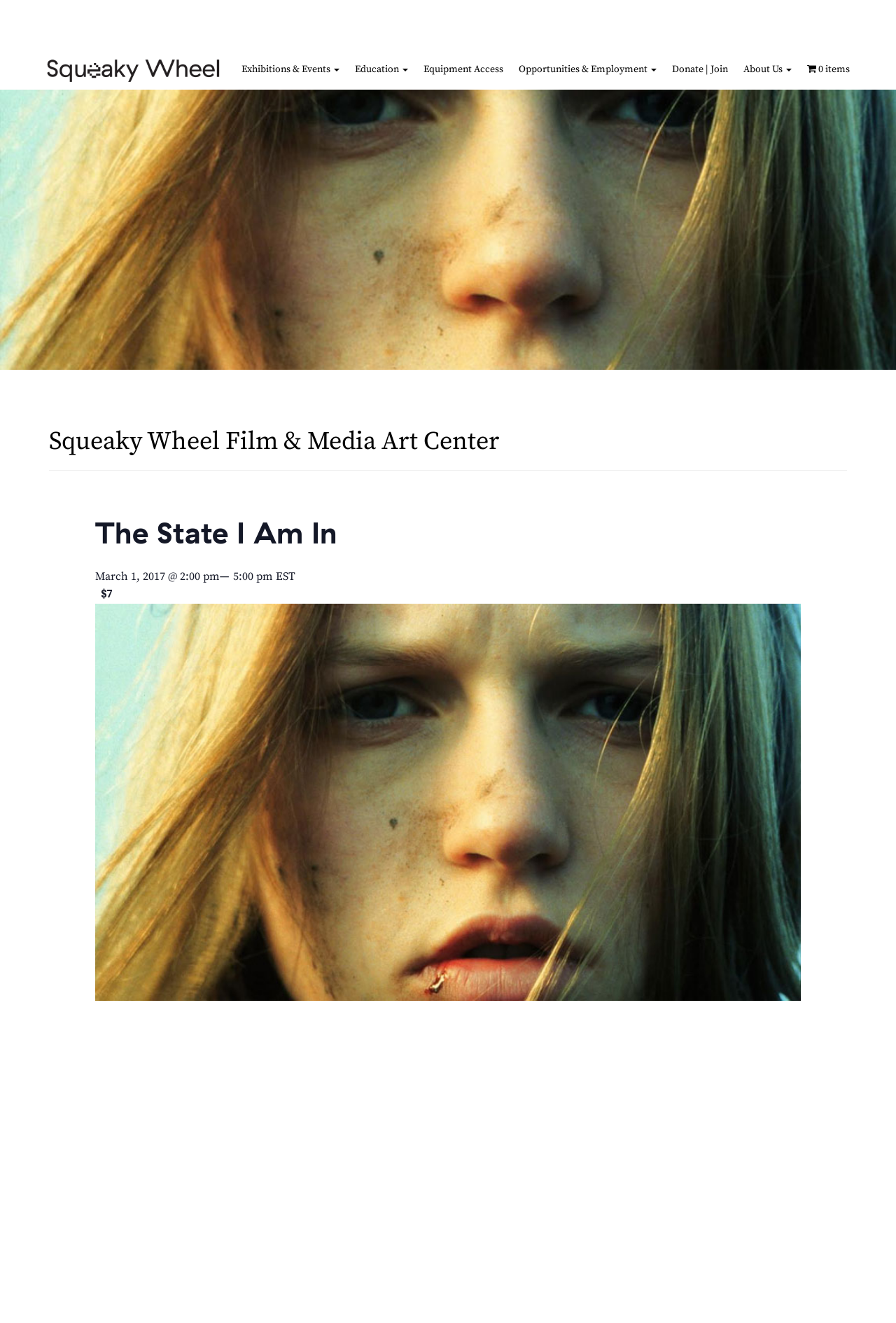Please determine the bounding box coordinates for the element that should be clicked to follow these instructions: "View Exhibitions & Events".

[0.261, 0.042, 0.387, 0.063]